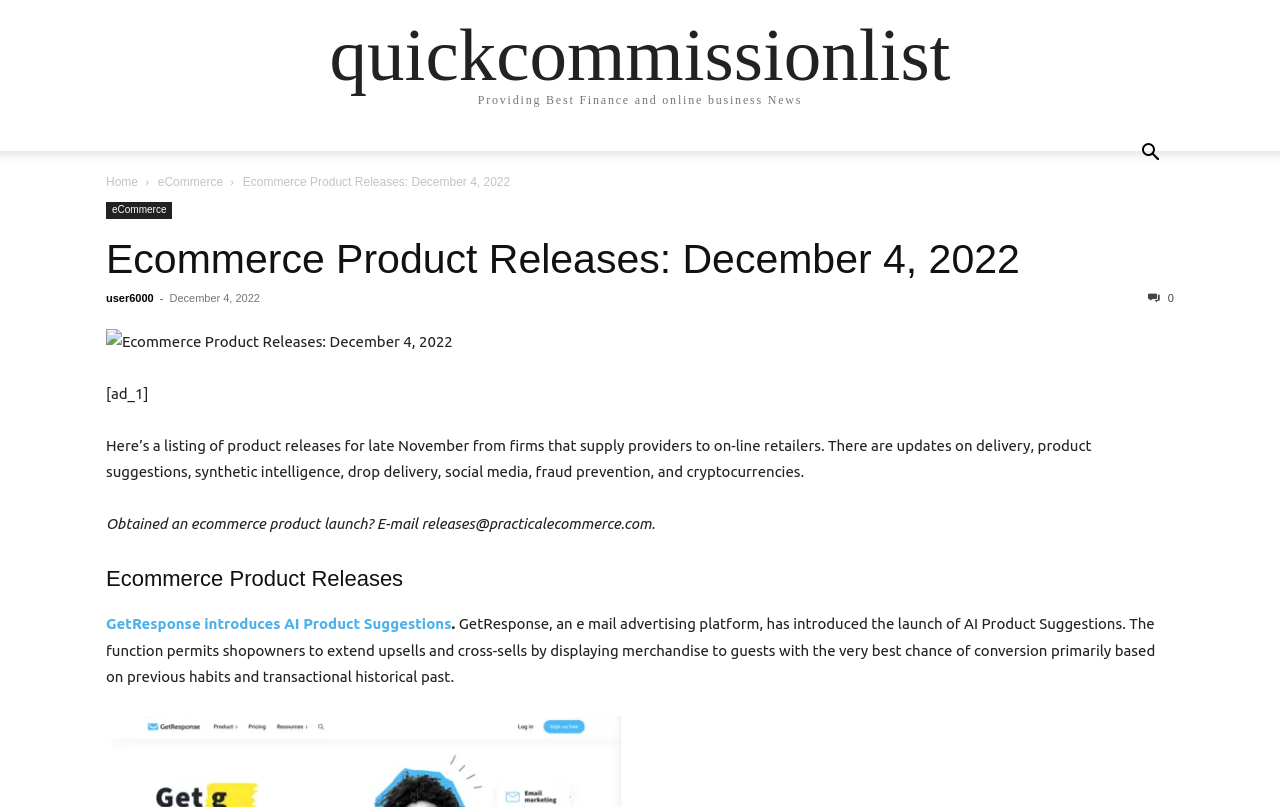Locate the bounding box coordinates of the element that needs to be clicked to carry out the instruction: "Click the user profile link". The coordinates should be given as four float numbers ranging from 0 to 1, i.e., [left, top, right, bottom].

[0.083, 0.362, 0.12, 0.377]